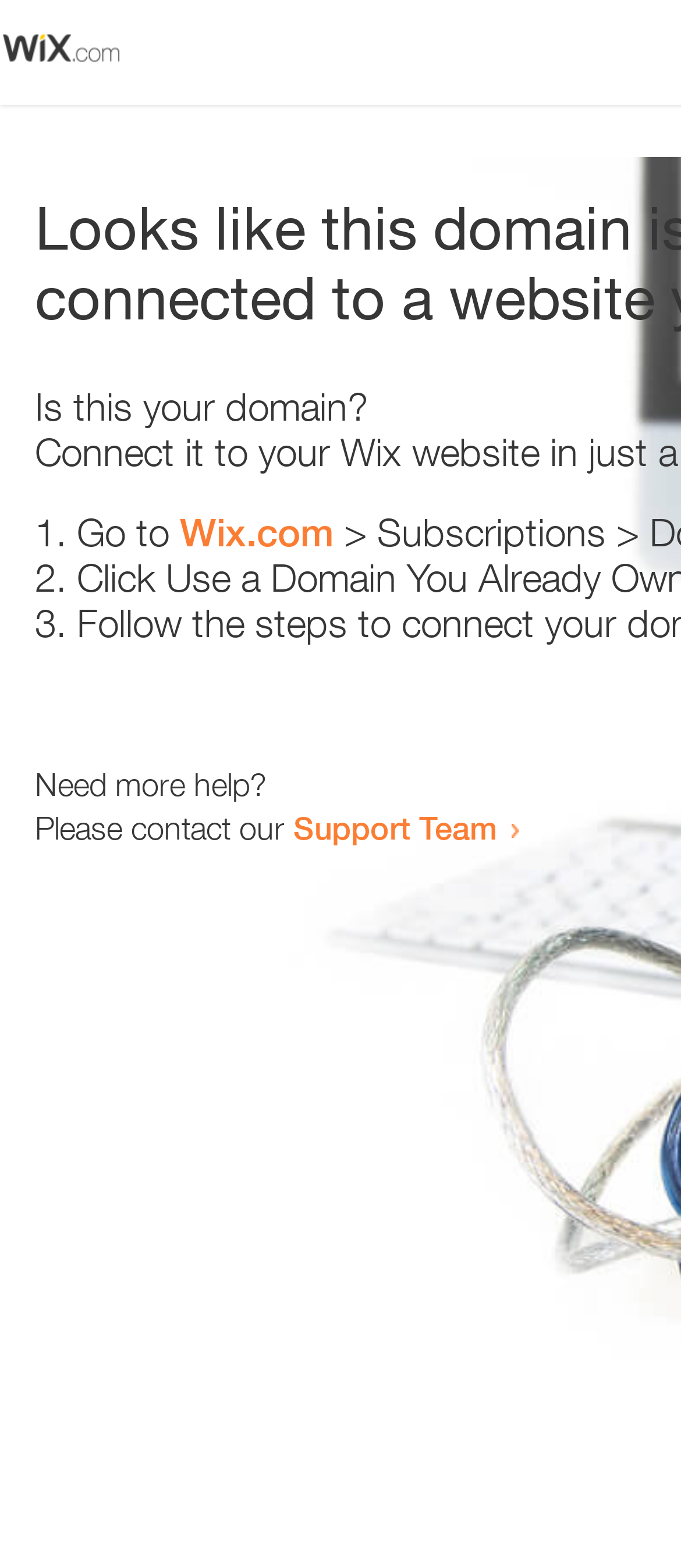Determine the bounding box coordinates of the UI element described below. Use the format (top-left x, top-left y, bottom-right x, bottom-right y) with floating point numbers between 0 and 1: Wix.com

[0.264, 0.325, 0.49, 0.354]